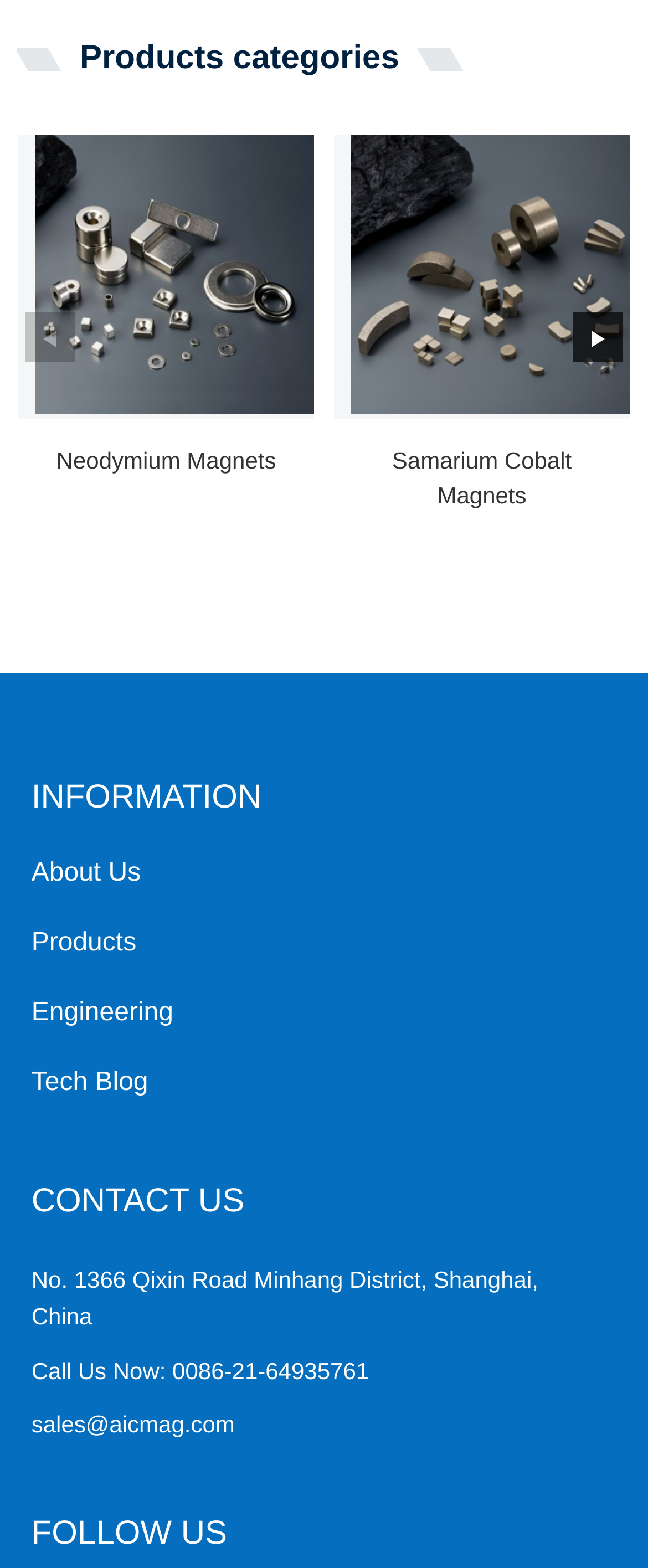Highlight the bounding box coordinates of the element you need to click to perform the following instruction: "Click Next slide."

[0.885, 0.199, 0.962, 0.231]